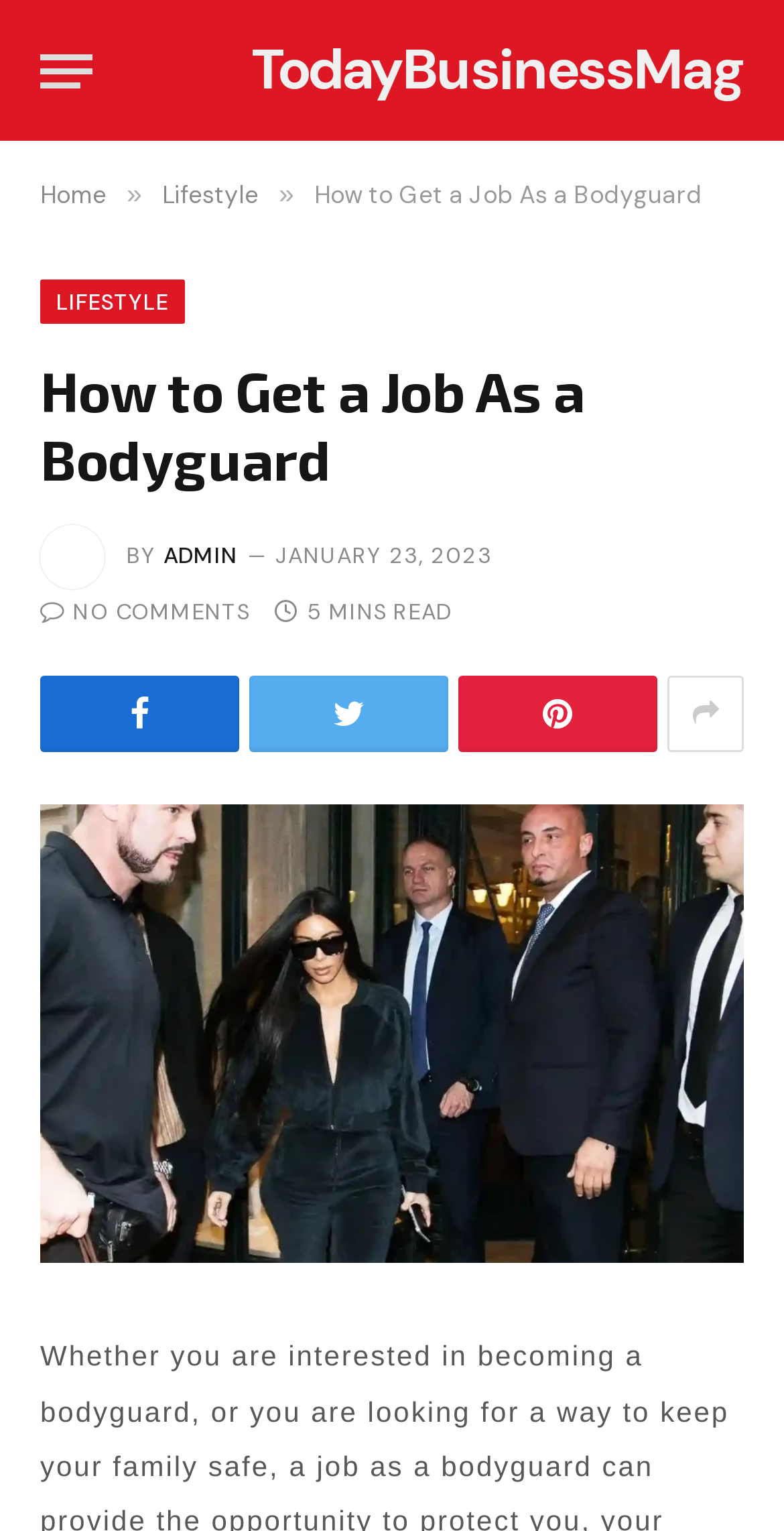Respond with a single word or phrase to the following question:
How many social media sharing links are available?

4